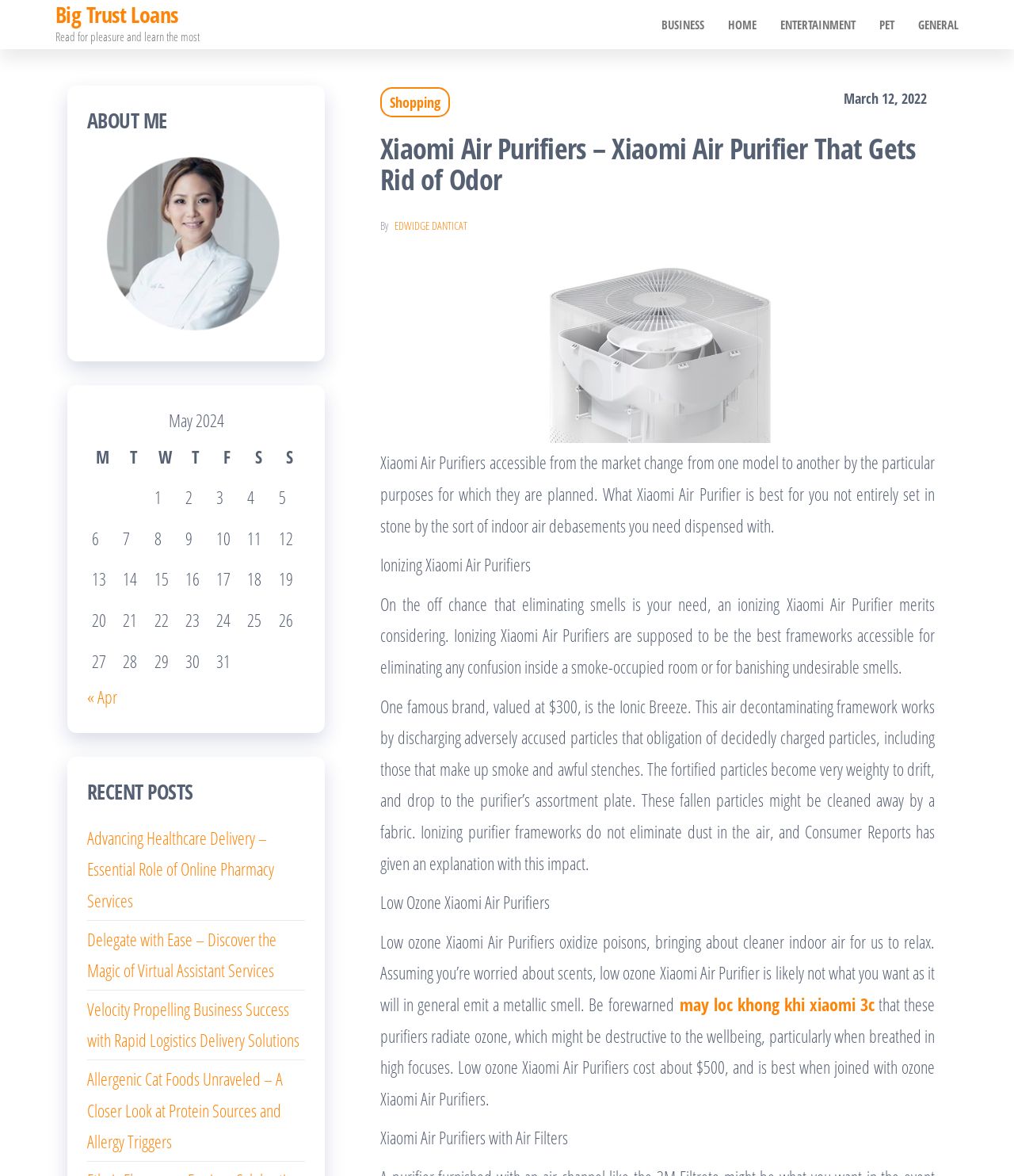Identify the bounding box coordinates for the element you need to click to achieve the following task: "Read the post about Advancing Healthcare Delivery". Provide the bounding box coordinates as four float numbers between 0 and 1, in the form [left, top, right, bottom].

[0.086, 0.702, 0.27, 0.776]